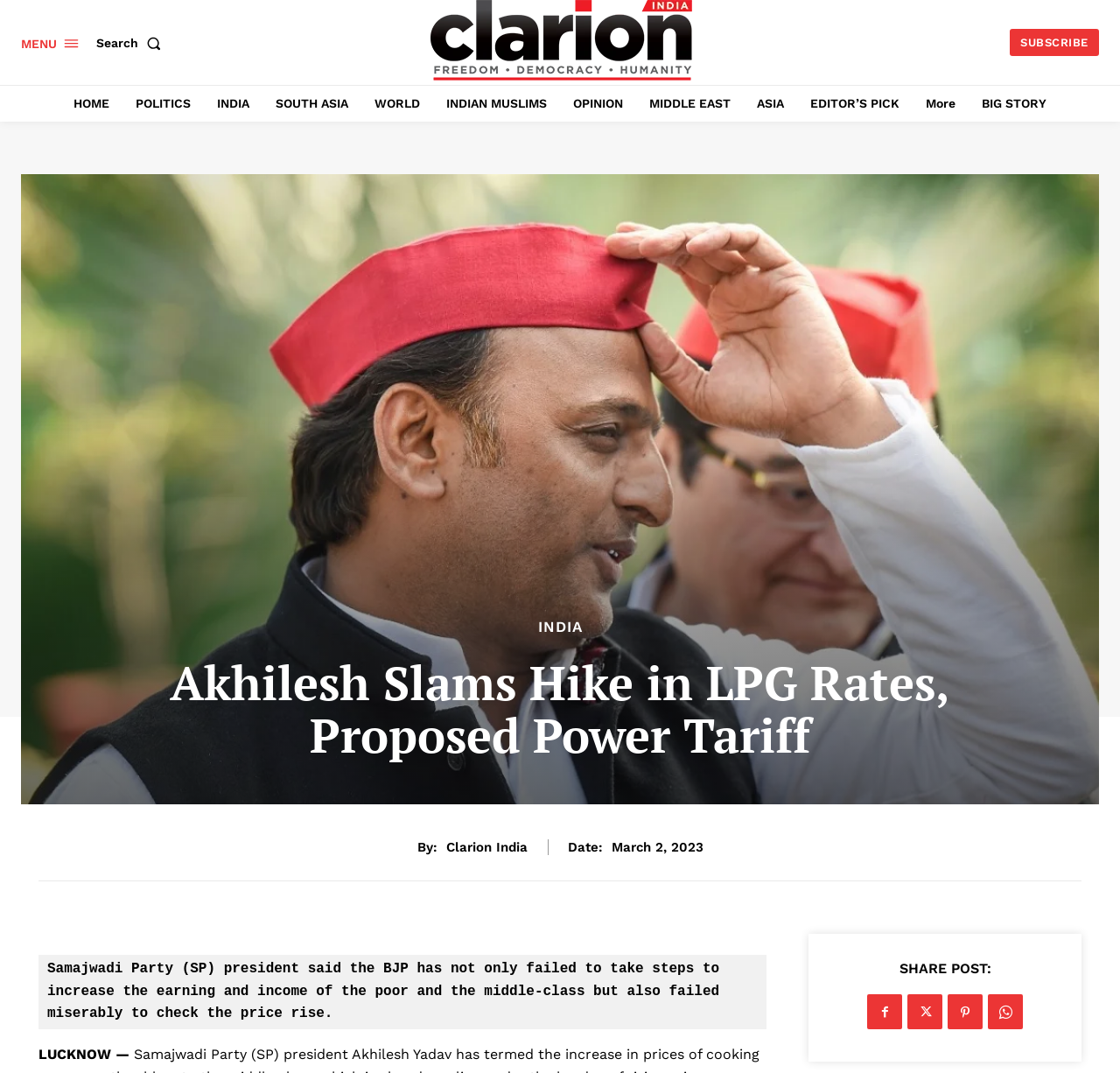Please extract the webpage's main title and generate its text content.

Akhilesh Slams Hike in LPG Rates, Proposed Power Tariff